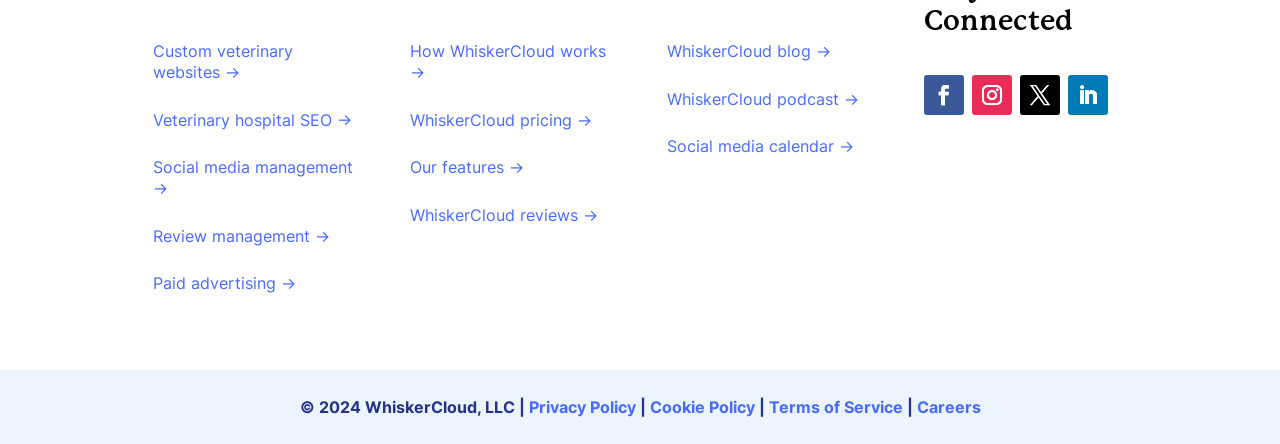Please determine the bounding box coordinates for the UI element described as: "WhiskerCloud pricing →".

[0.32, 0.247, 0.462, 0.292]